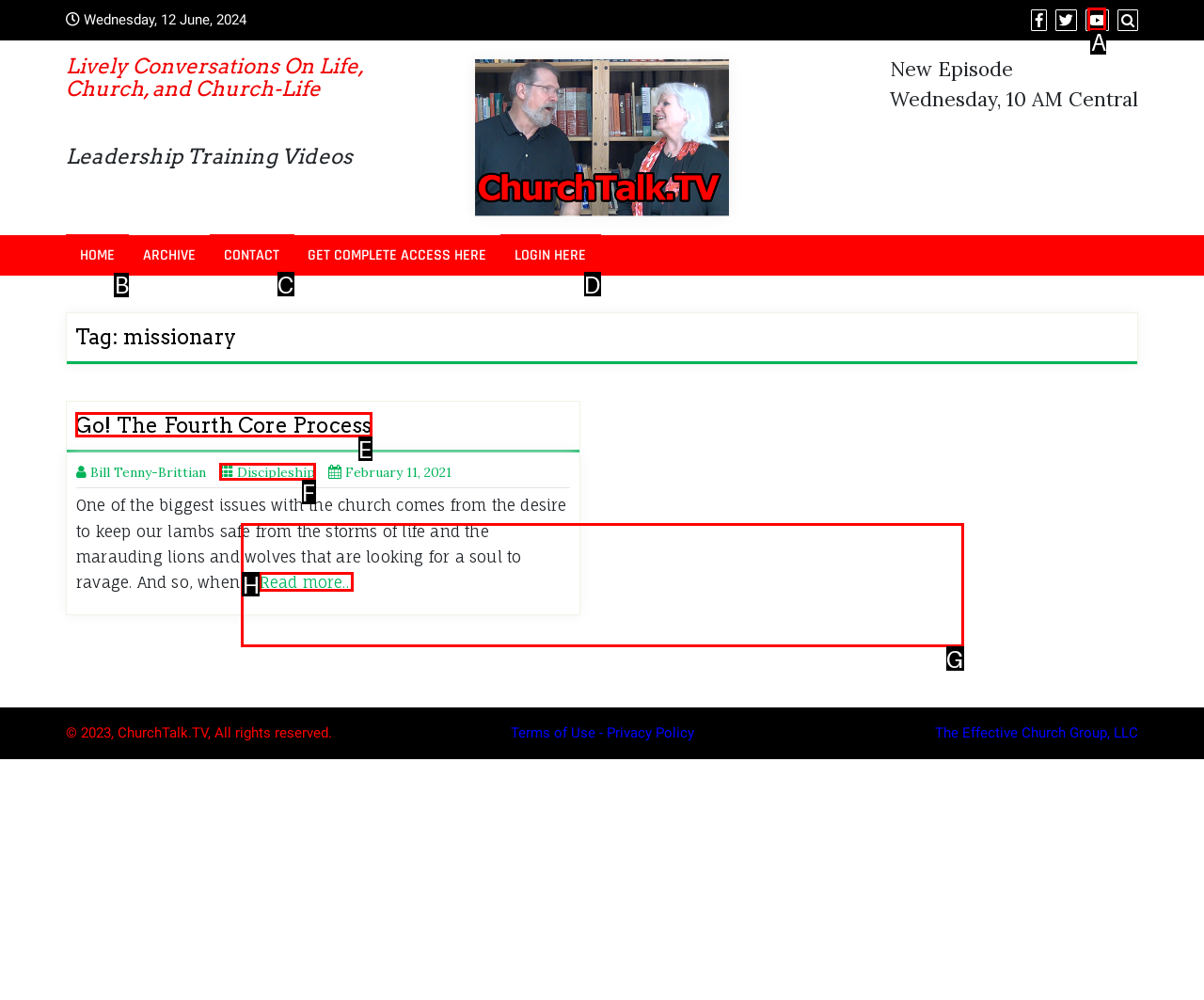Tell me the letter of the correct UI element to click for this instruction: Go to home page. Answer with the letter only.

B